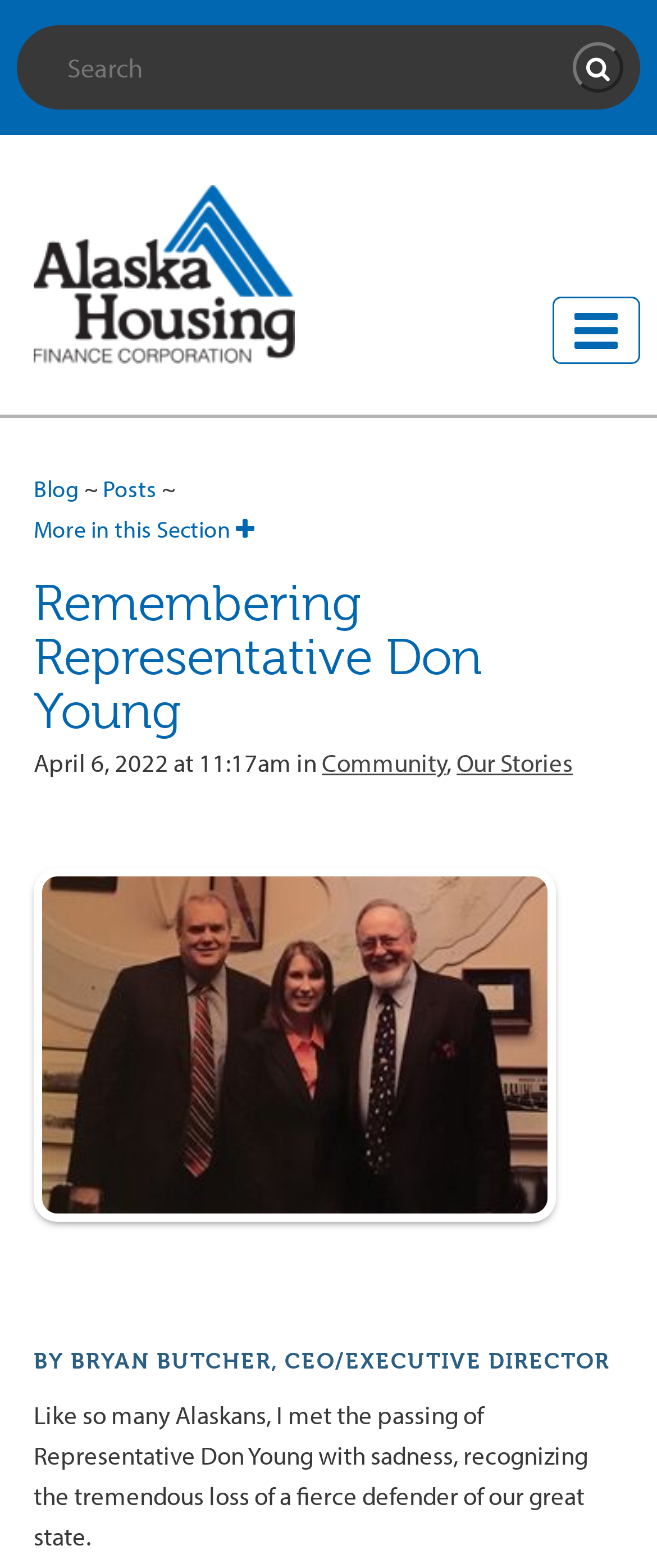Answer the following query concisely with a single word or phrase:
What is the name of the person being remembered?

Don Young